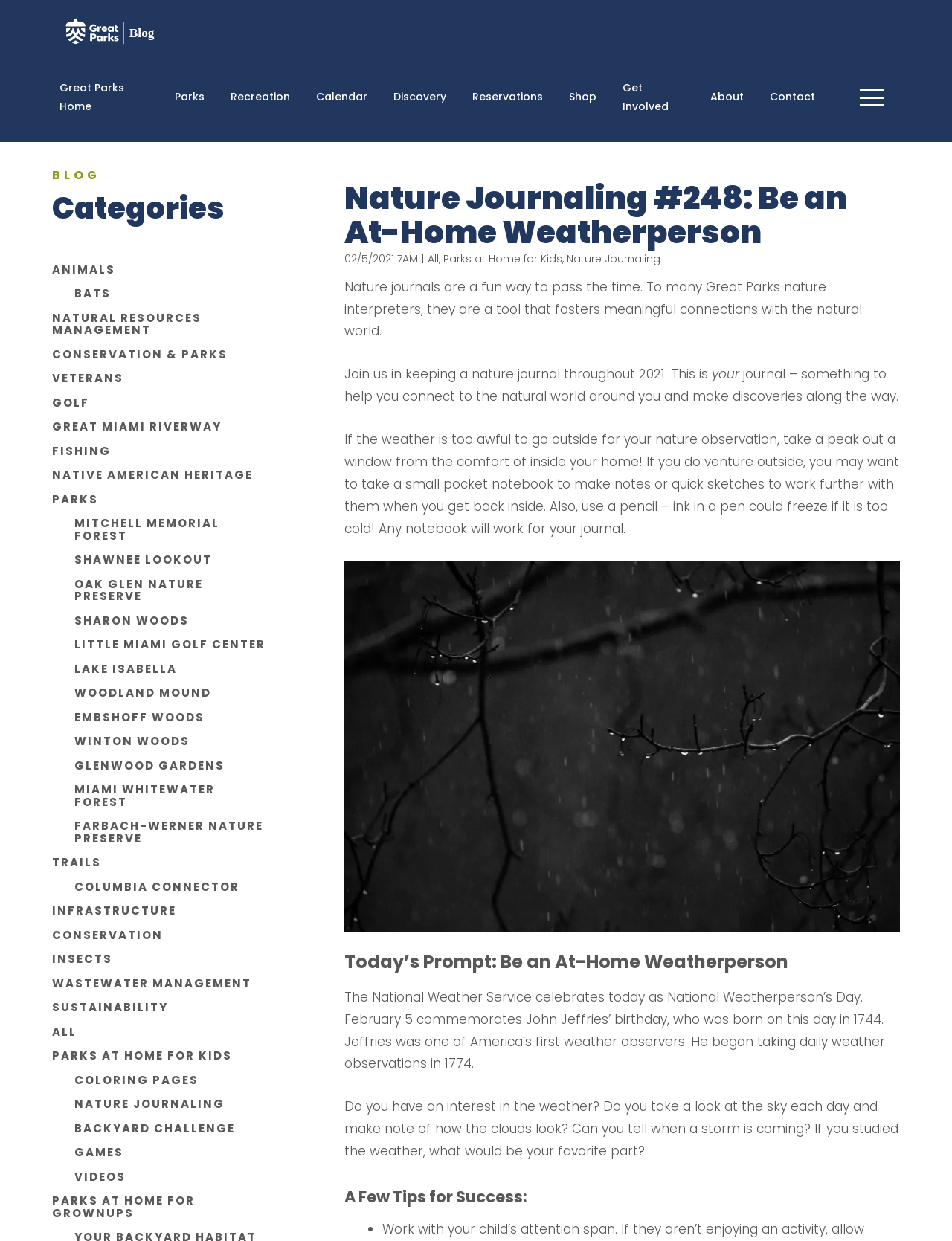Please look at the image and answer the question with a detailed explanation: What is the recommended tool for making notes in a nature journal?

The webpage advises to 'use a pencil – ink in a pen could freeze if it is too cold!' This implies that a pencil is the recommended tool for making notes in a nature journal, especially in cold weather.